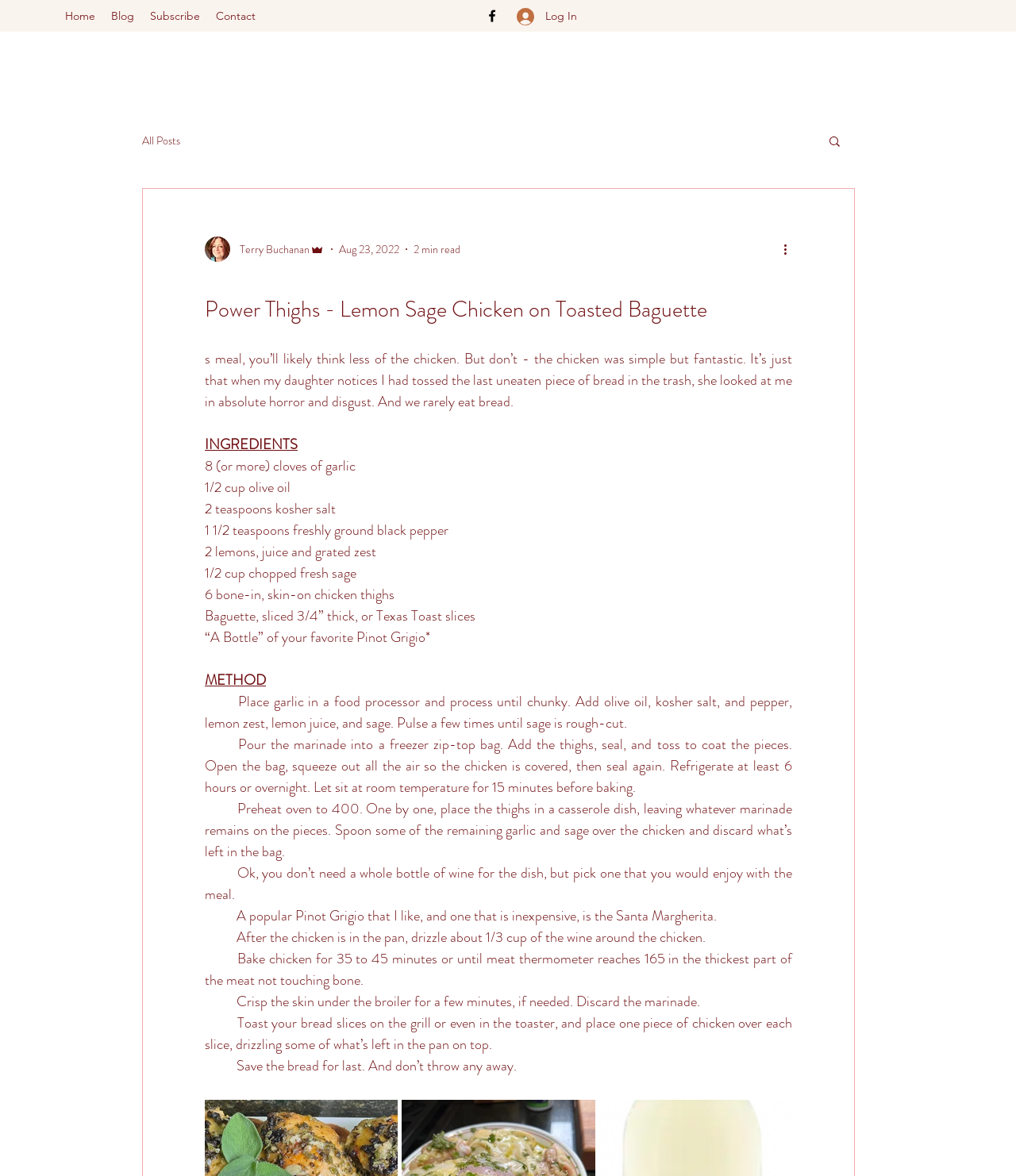From the webpage screenshot, predict the bounding box of the UI element that matches this description: "Subscribe".

[0.14, 0.003, 0.205, 0.024]